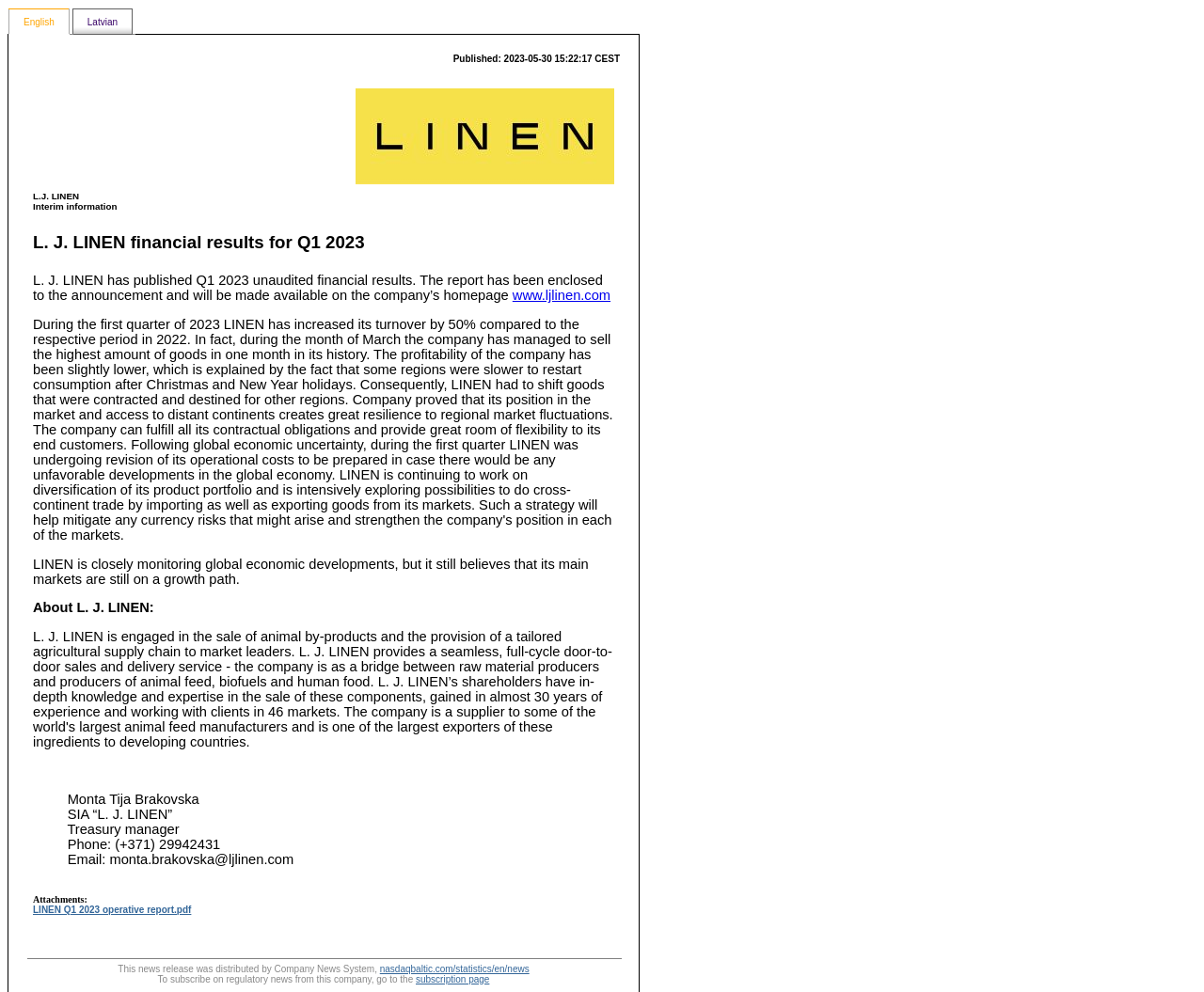What is the company's position in the market?
We need a detailed and meticulous answer to the question.

The text mentions that the company's position in the market and access to distant continents creates great resilience to regional market fluctuations. This suggests that the company has a strong position in the market.